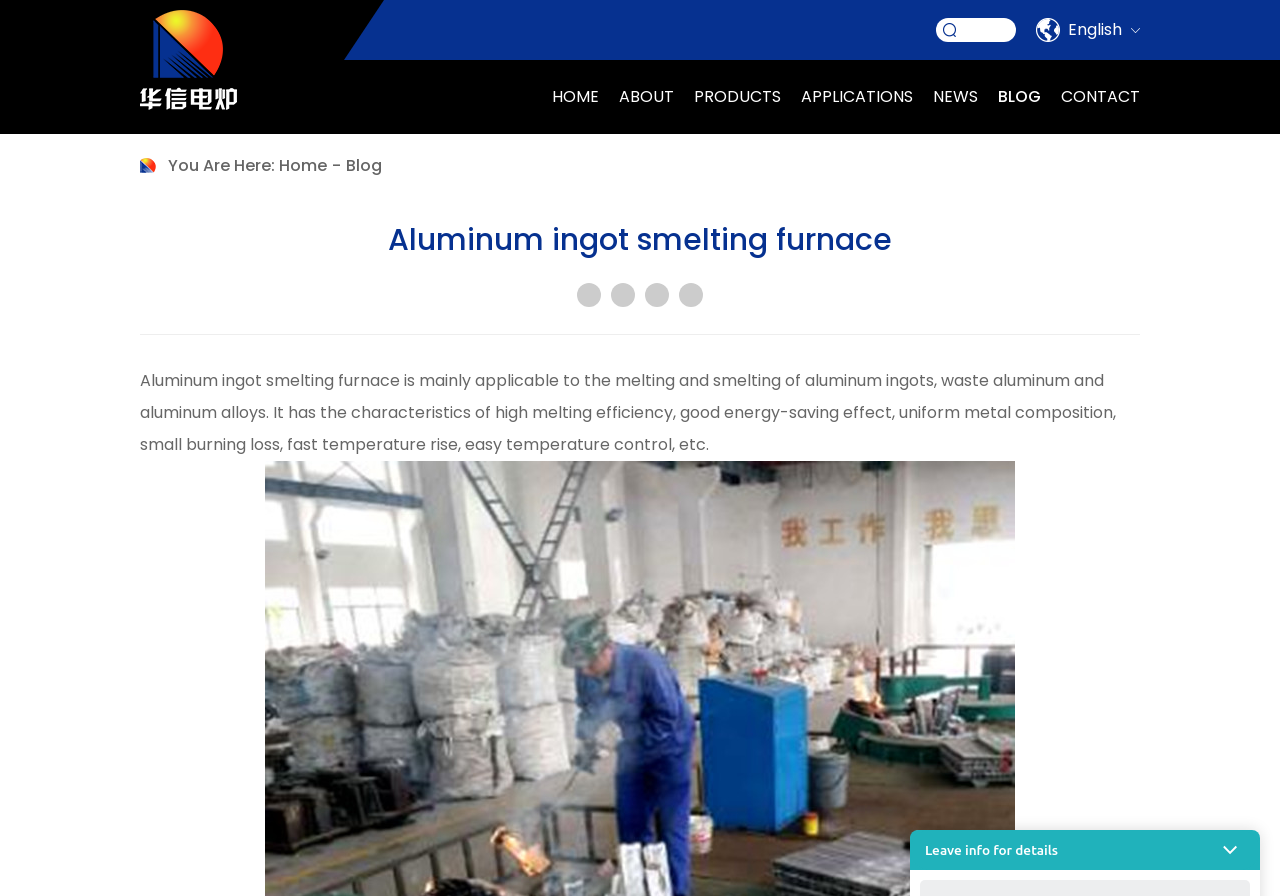Construct a comprehensive caption that outlines the webpage's structure and content.

The webpage is about aluminum ingot smelting furnaces, specifically highlighting the product offered by Huaxin Electric Melting Furnace manufacturing Co., Ltd. At the top left corner, there is a logo image with a link to the company's homepage. Next to the logo, there is a description list with a term "English" emphasized, indicating the language of the webpage.

Below the logo, there is a navigation menu with links to various sections of the website, including "CONTACT", "BLOG", "NEWS", "APPLICATIONS", "PRODUCTS", "ABOUT", and "HOME". These links are arranged horizontally, with "HOME" on the left and "CONTACT" on the right.

Further down, there is a breadcrumb trail indicating the current page's location, with links to "Home" and "Blog". The main heading "Aluminum ingot smelting furnace" is centered on the page, followed by a paragraph of text that describes the product's features, including high melting efficiency, good energy-saving effect, and uniform metal composition.

On the right side of the page, there are four links to related pages or resources. At the bottom of the page, there are two hidden buttons, "Leave info for details" and "Minimize Chat", which are not visible by default.